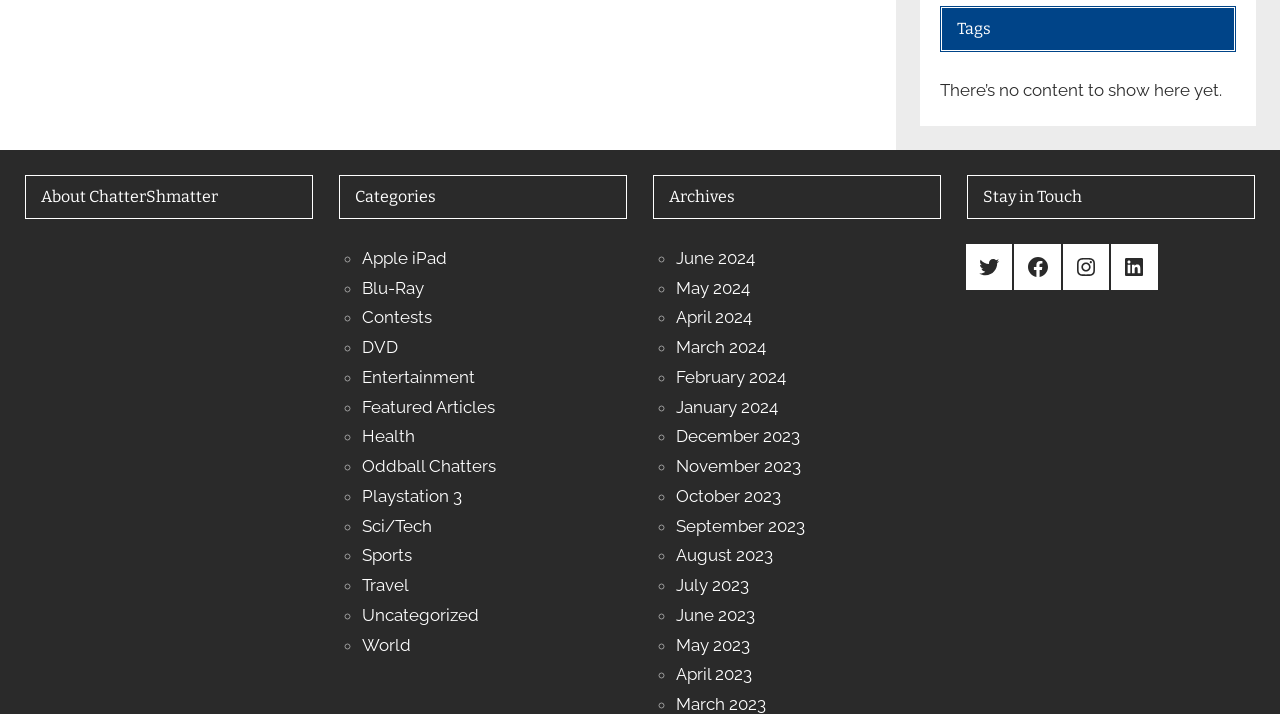Highlight the bounding box coordinates of the region I should click on to meet the following instruction: "View archives from June 2024".

[0.528, 0.347, 0.59, 0.375]